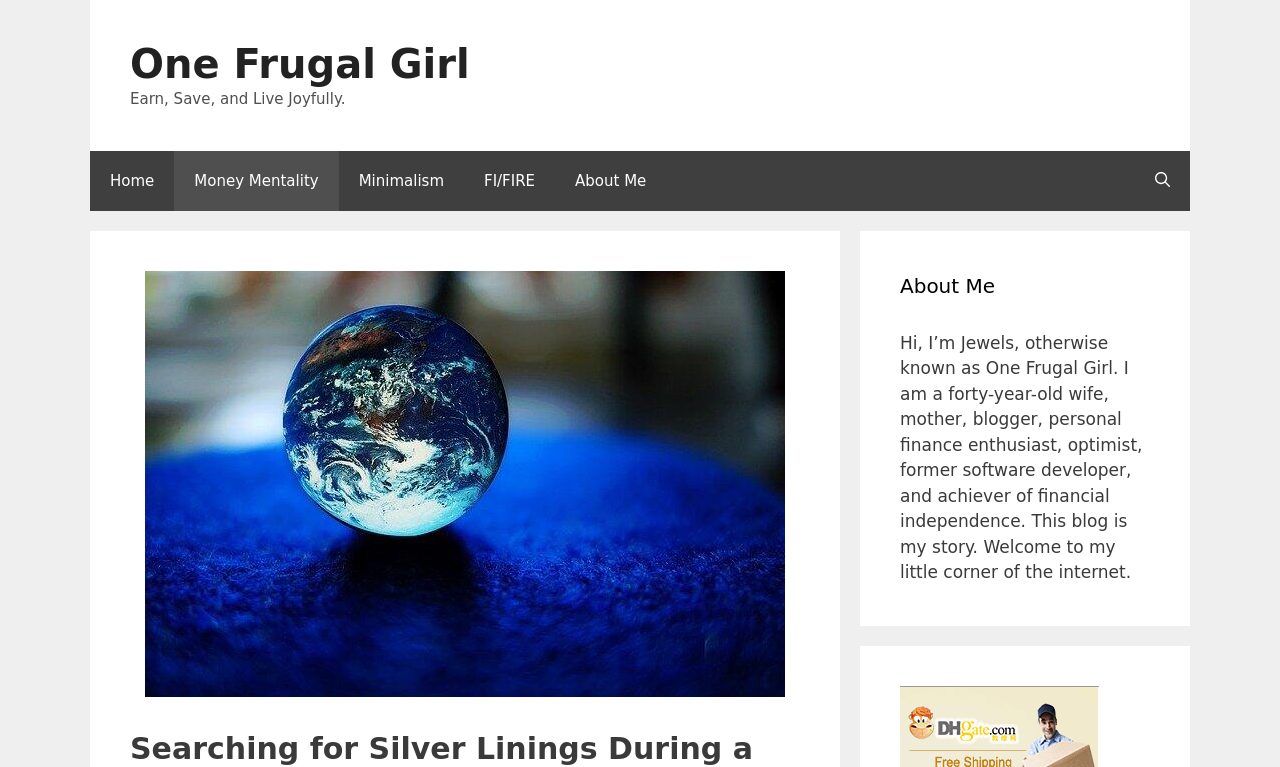Please provide a detailed answer to the question below by examining the image:
What is the blogger's name?

The blogger's name is Jewels, which is mentioned in the 'About Me' section of the webpage, where it says 'Hi, I’m Jewels, otherwise known as One Frugal Girl...'.